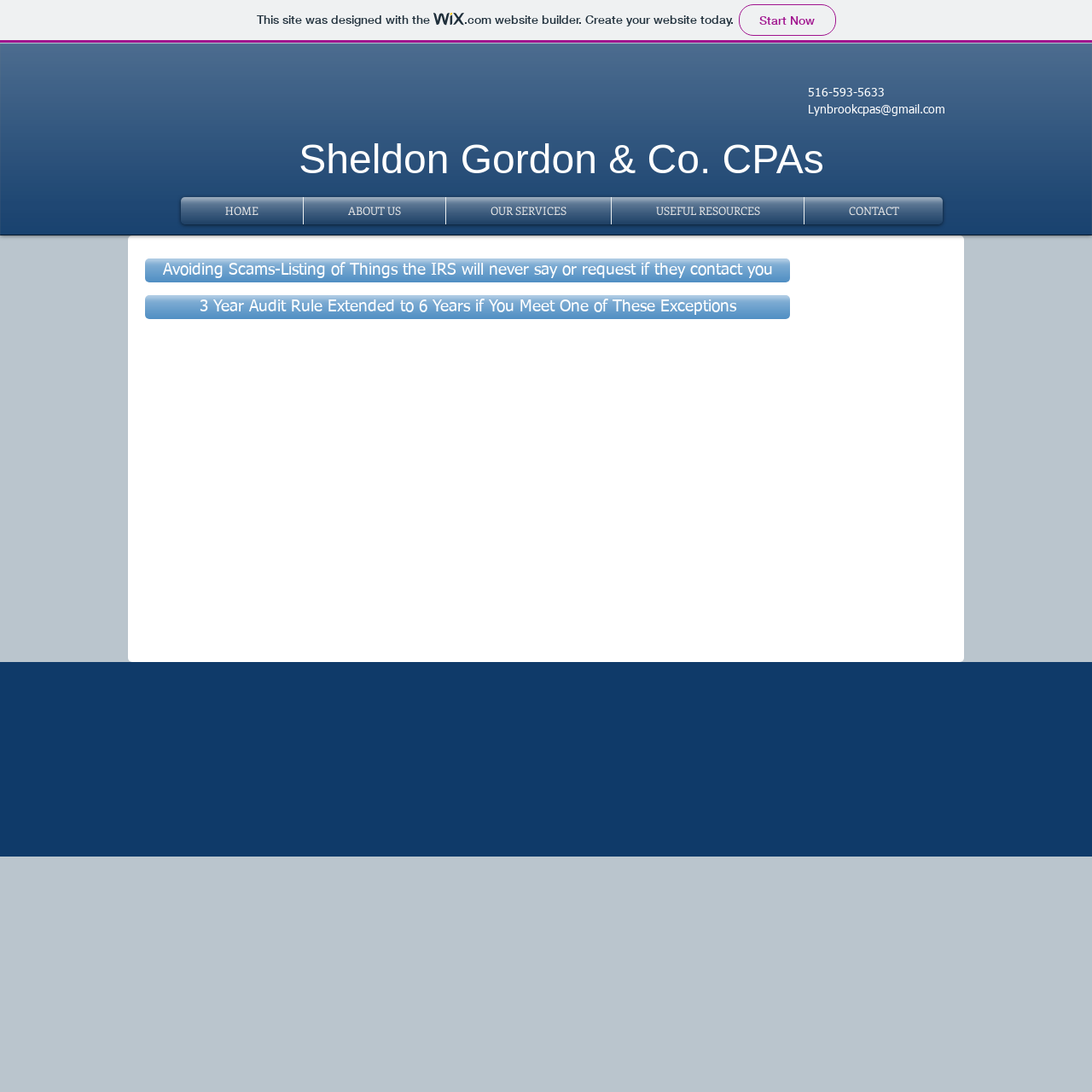Answer the question below with a single word or a brief phrase: 
What is the topic of the first article listed?

Avoiding Scams